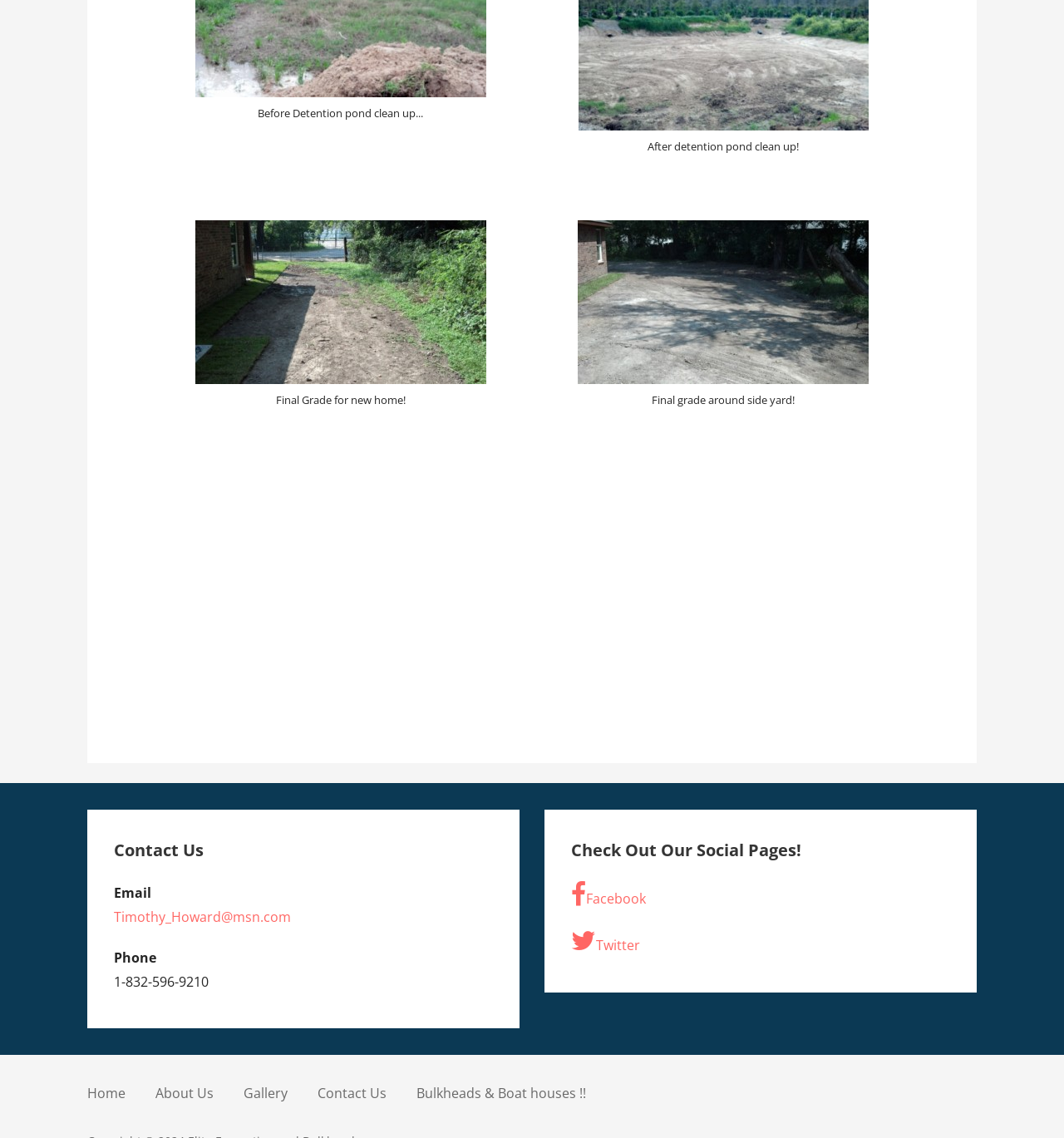How many navigation links are at the bottom of the webpage?
Please use the image to deliver a detailed and complete answer.

I counted the number of link elements at the bottom of the webpage, which are 'Home', 'About Us', 'Gallery', 'Contact Us', and 'Bulkheads & Boat houses!!'. There are 5 navigation links in total.